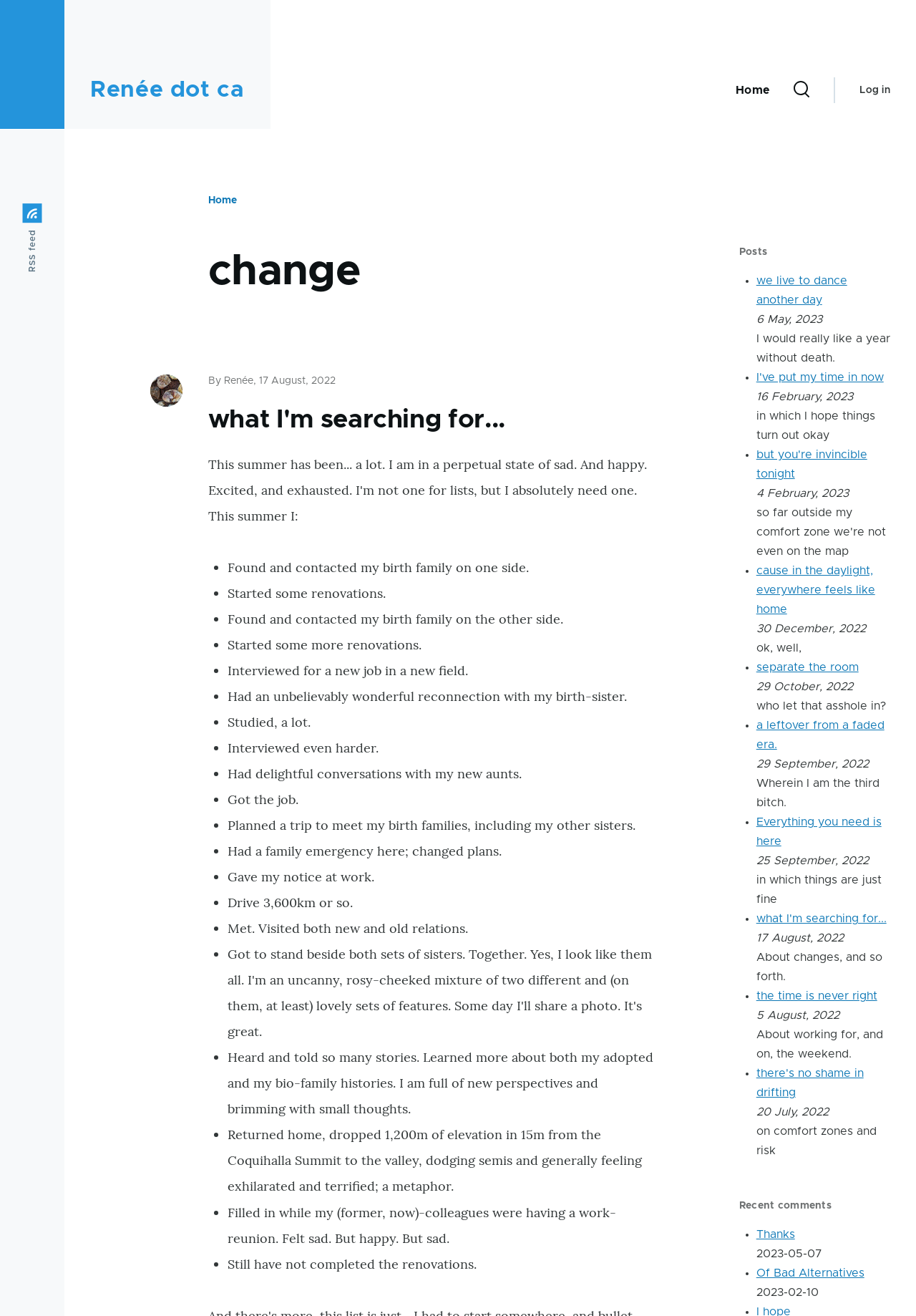Identify the bounding box of the HTML element described here: "Home". Provide the coordinates as four float numbers between 0 and 1: [left, top, right, bottom].

[0.803, 0.042, 0.84, 0.095]